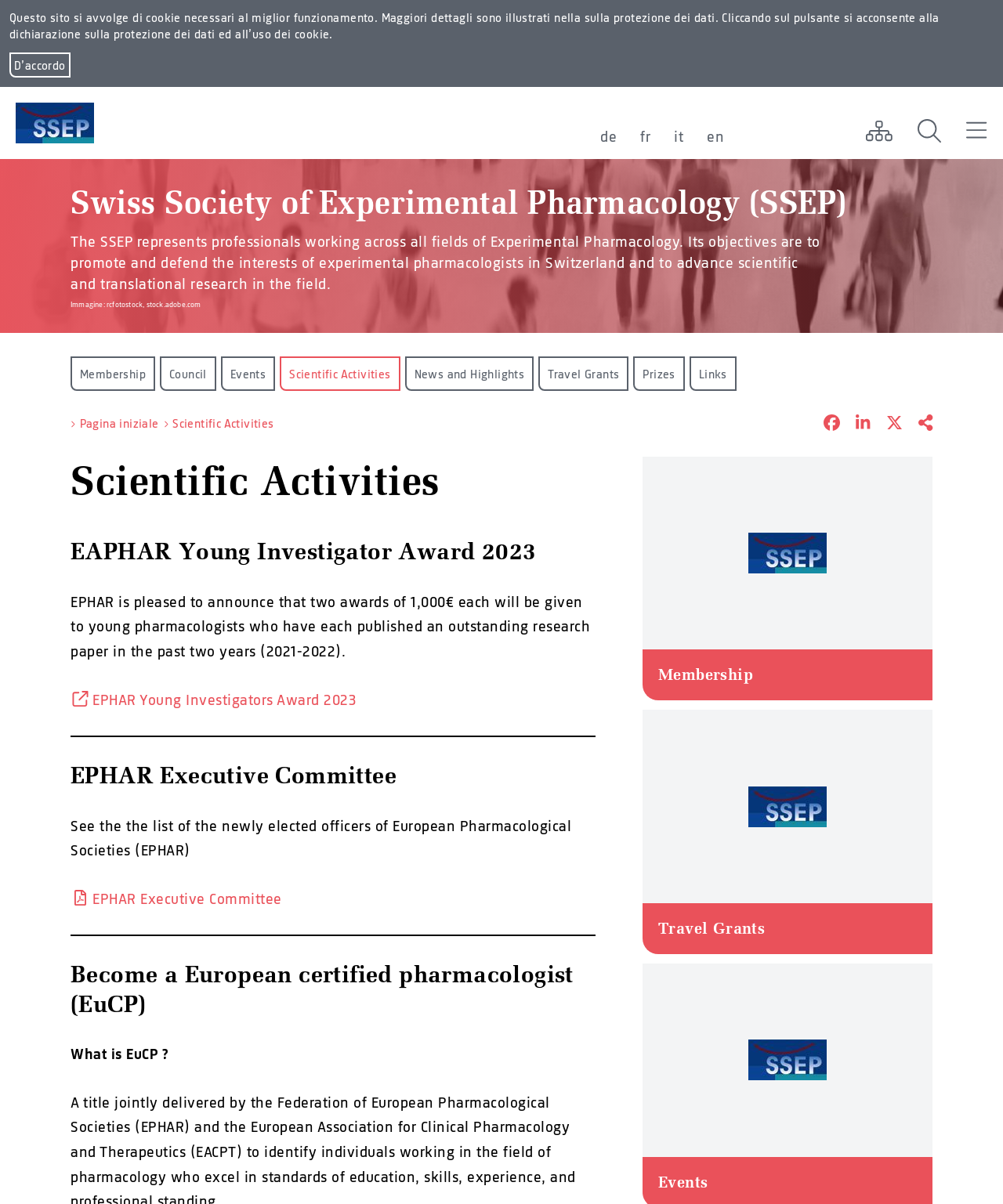Pinpoint the bounding box coordinates of the clickable element to carry out the following instruction: "Visit the 'Membership' page."

[0.072, 0.297, 0.153, 0.323]